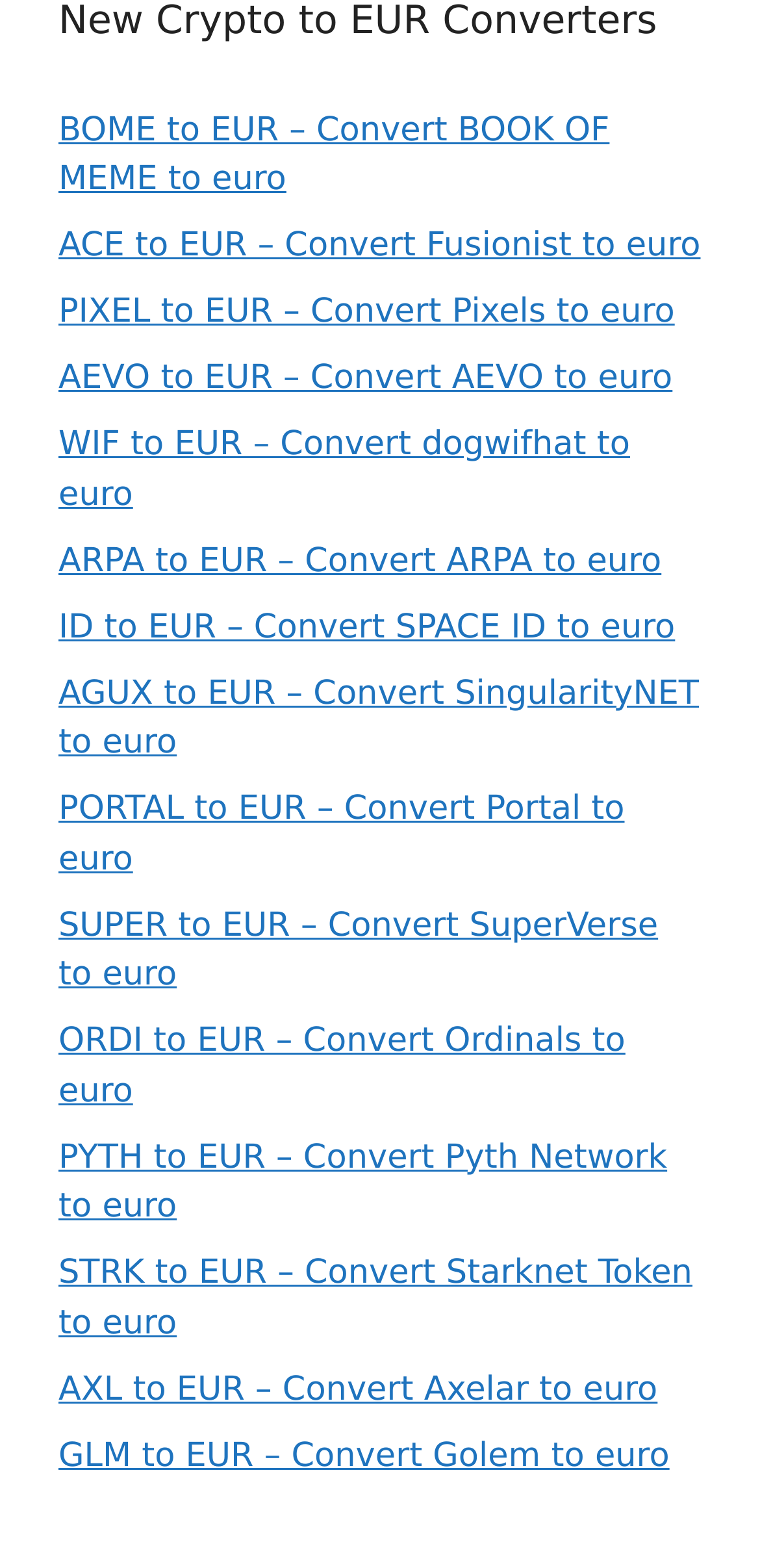Use a single word or phrase to answer the question: Are all currency conversion options to EUR?

Yes